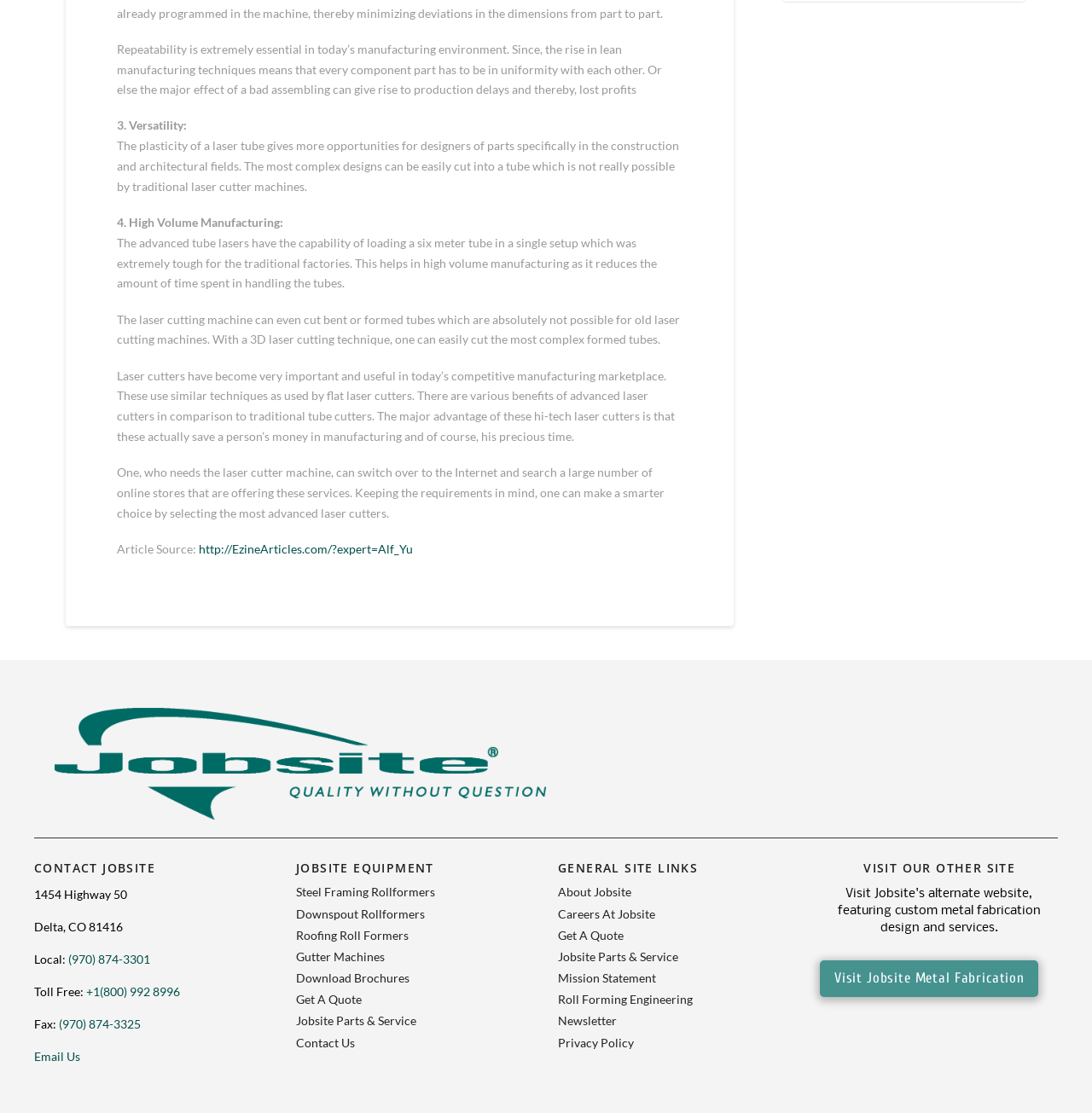From the webpage screenshot, predict the bounding box of the UI element that matches this description: "Roll Forming Engineering".

[0.511, 0.889, 0.729, 0.908]